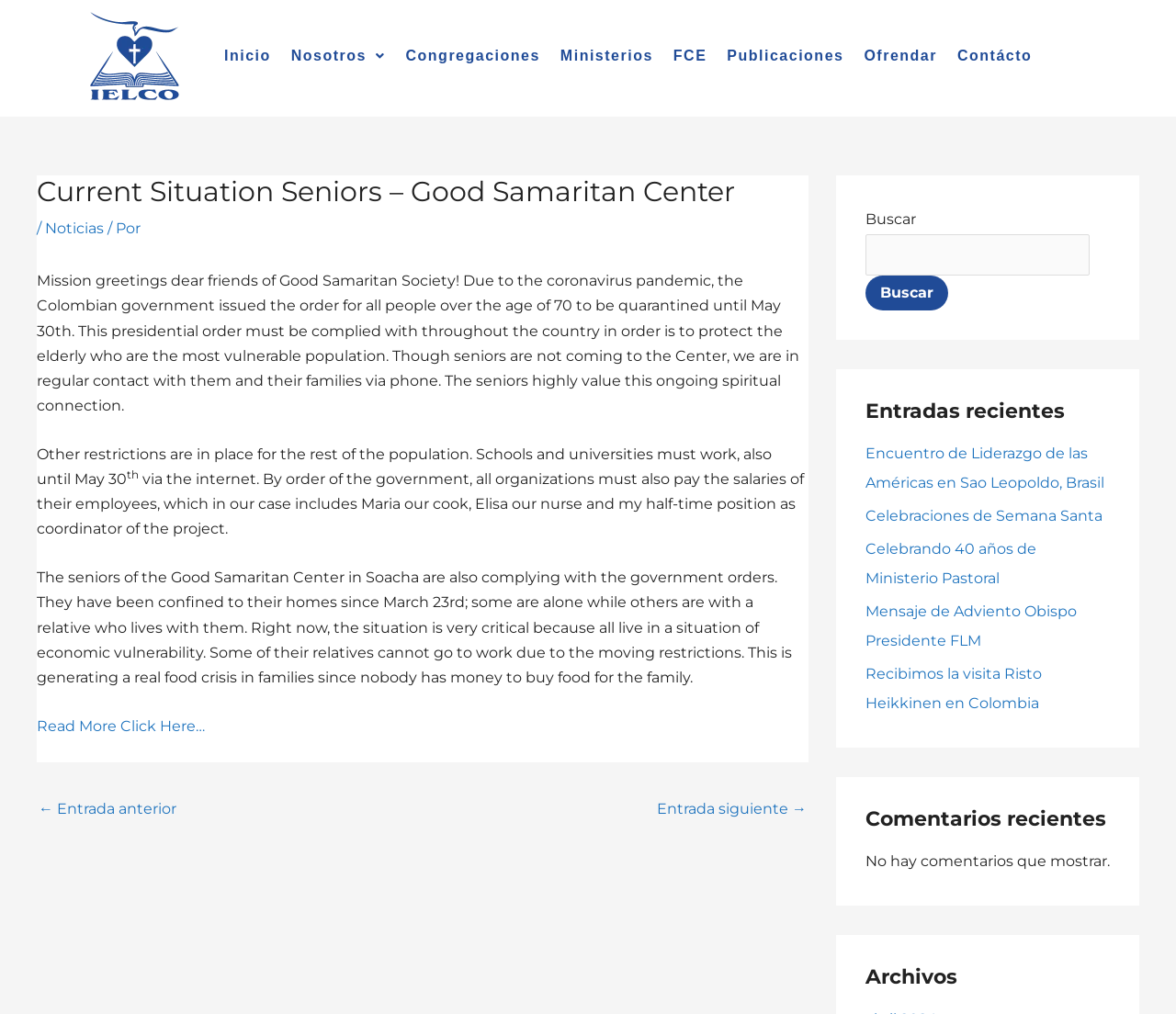Provide the bounding box coordinates for the UI element described in this sentence: "parent_node: Buscar name="s"". The coordinates should be four float values between 0 and 1, i.e., [left, top, right, bottom].

[0.736, 0.231, 0.927, 0.272]